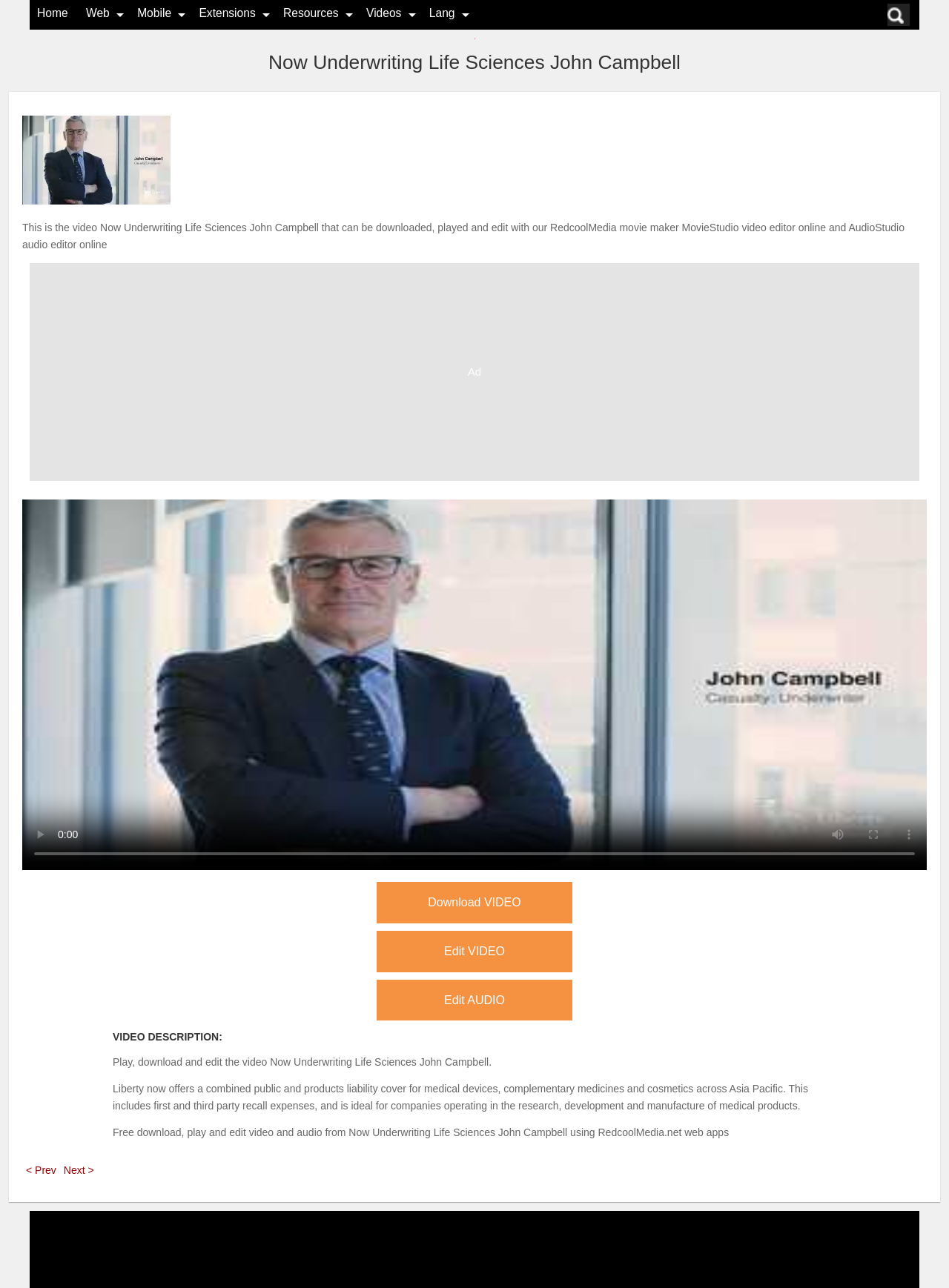Locate the bounding box coordinates of the clickable part needed for the task: "Go to the previous video".

[0.023, 0.904, 0.063, 0.913]